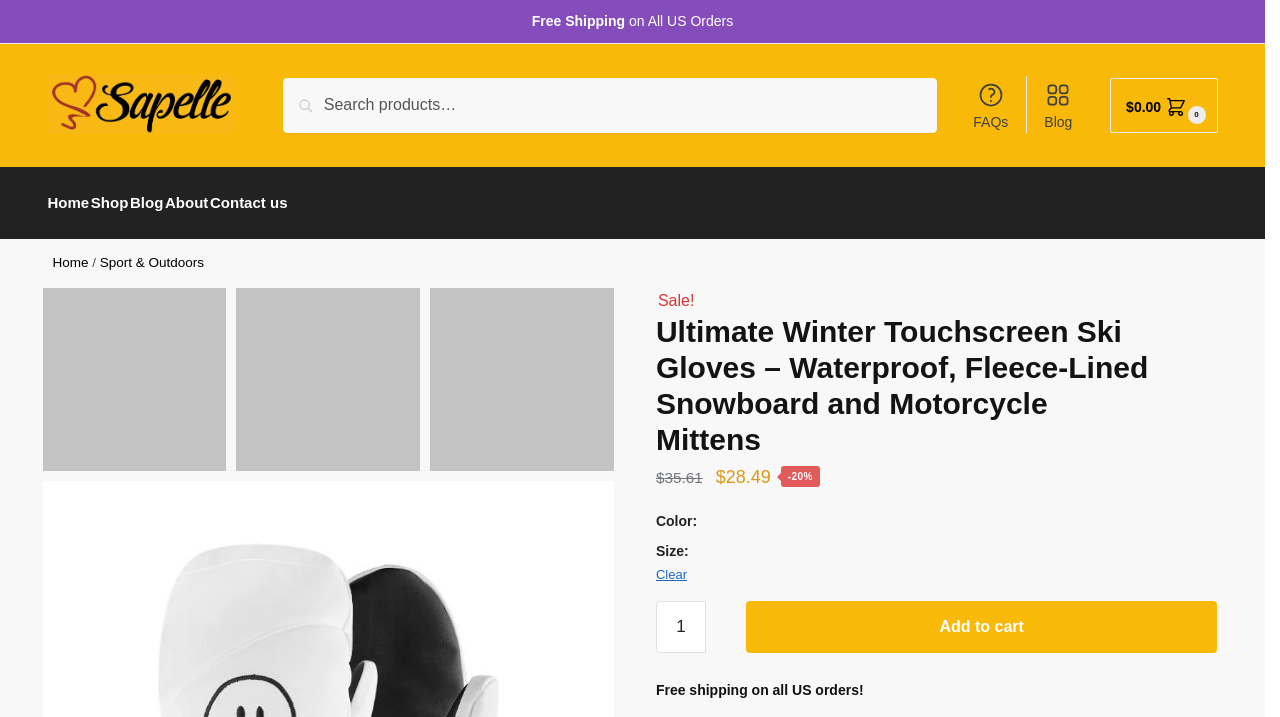What is the text of the webpage's headline?

Ultimate Winter Touchscreen Ski Gloves – Waterproof, Fleece-Lined Snowboard and Motorcycle Mittens